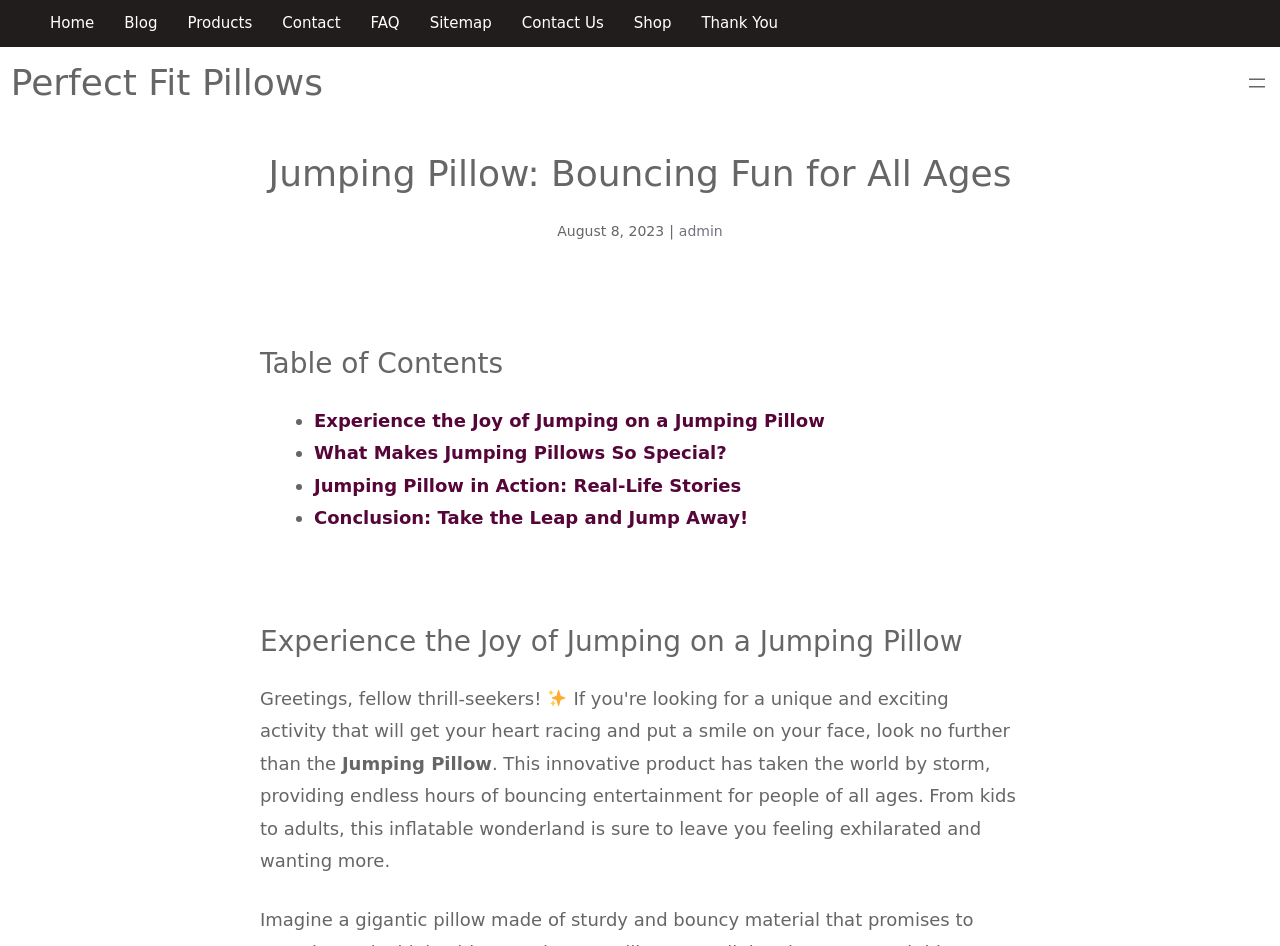Can you give a detailed response to the following question using the information from the image? What is the name of the website?

I determined the name of the website by looking at the heading element with the text 'Perfect Fit Pillows' which is a prominent element on the page.